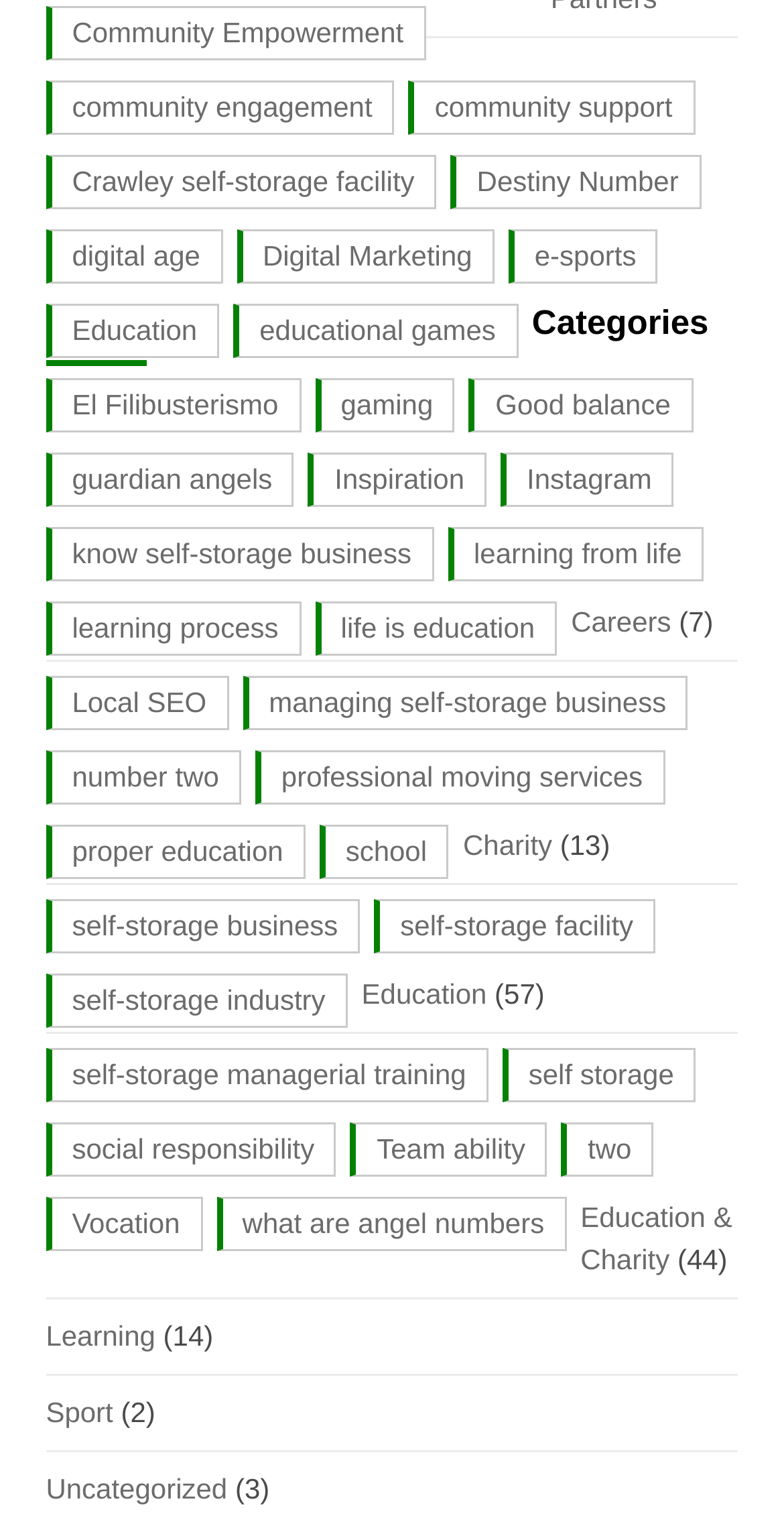Using the information from the screenshot, answer the following question thoroughly:
How many categories are there?

I counted the number of categories by looking at the links under the 'Categories' heading. There are 7 categories: Careers, Charity, Education, Education & Charity, Learning, Sport, and Uncategorized.